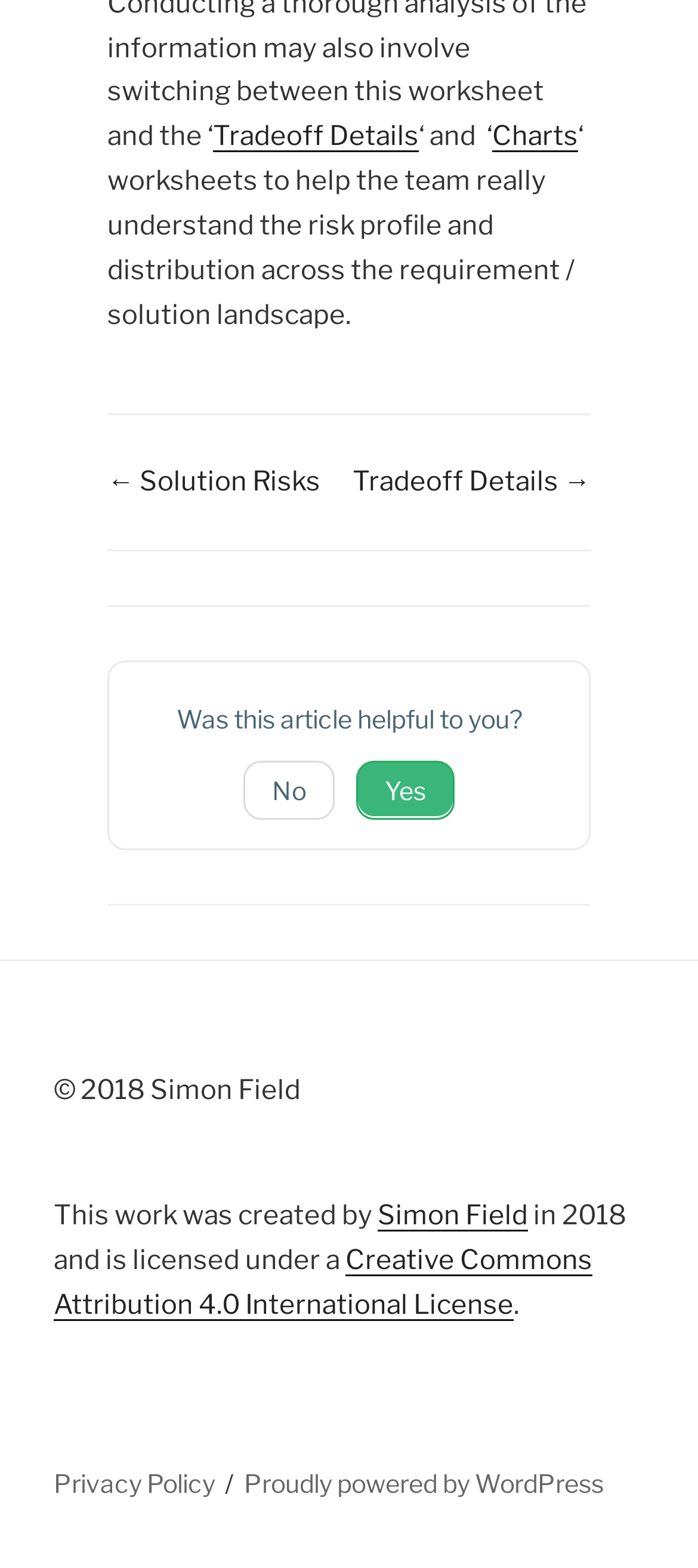Answer the question briefly using a single word or phrase: 
What is the license under which the webpage content is licensed?

Creative Commons Attribution 4.0 International License